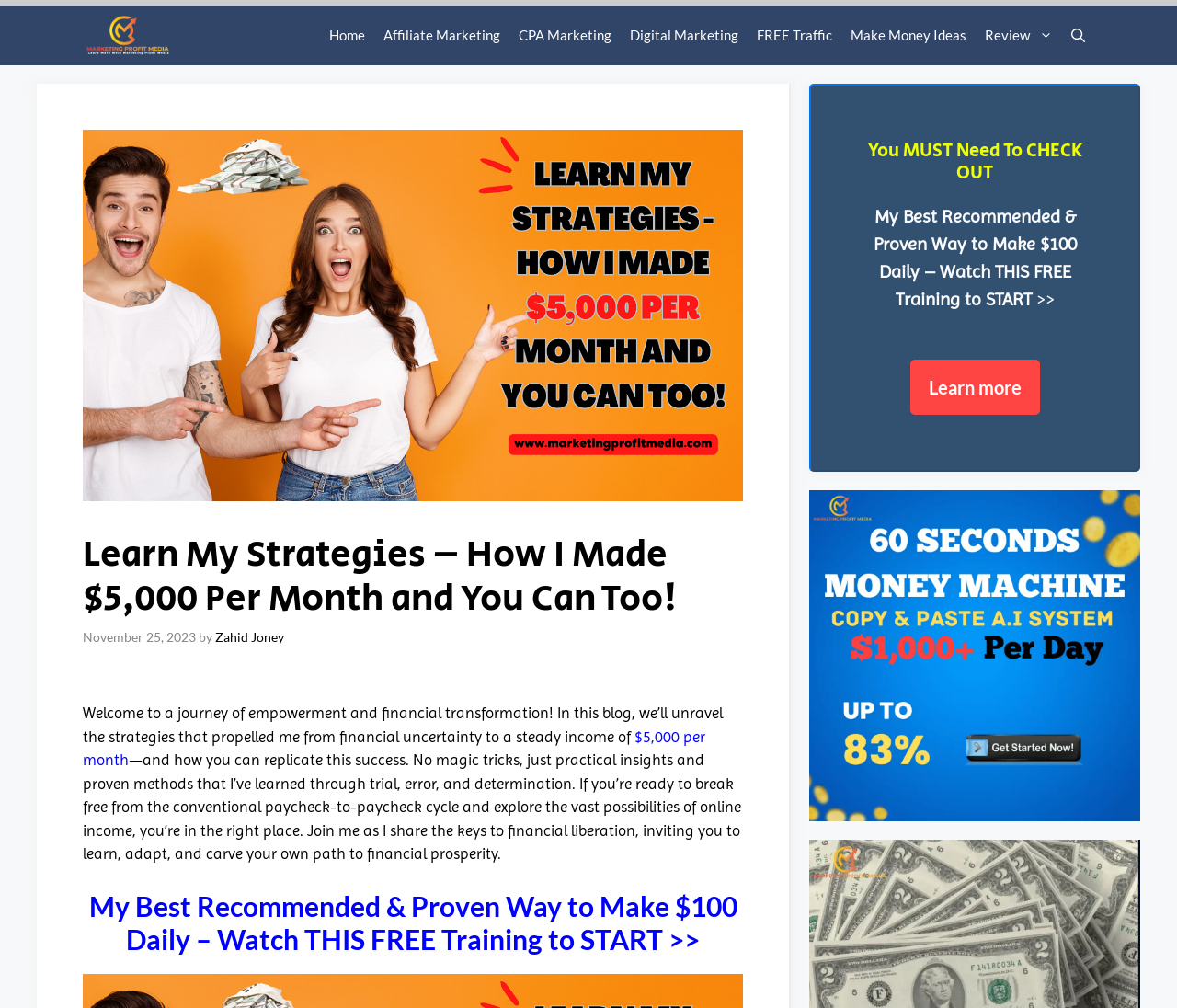Identify the bounding box coordinates for the UI element mentioned here: "Zahid Joney". Provide the coordinates as four float values between 0 and 1, i.e., [left, top, right, bottom].

[0.183, 0.624, 0.241, 0.639]